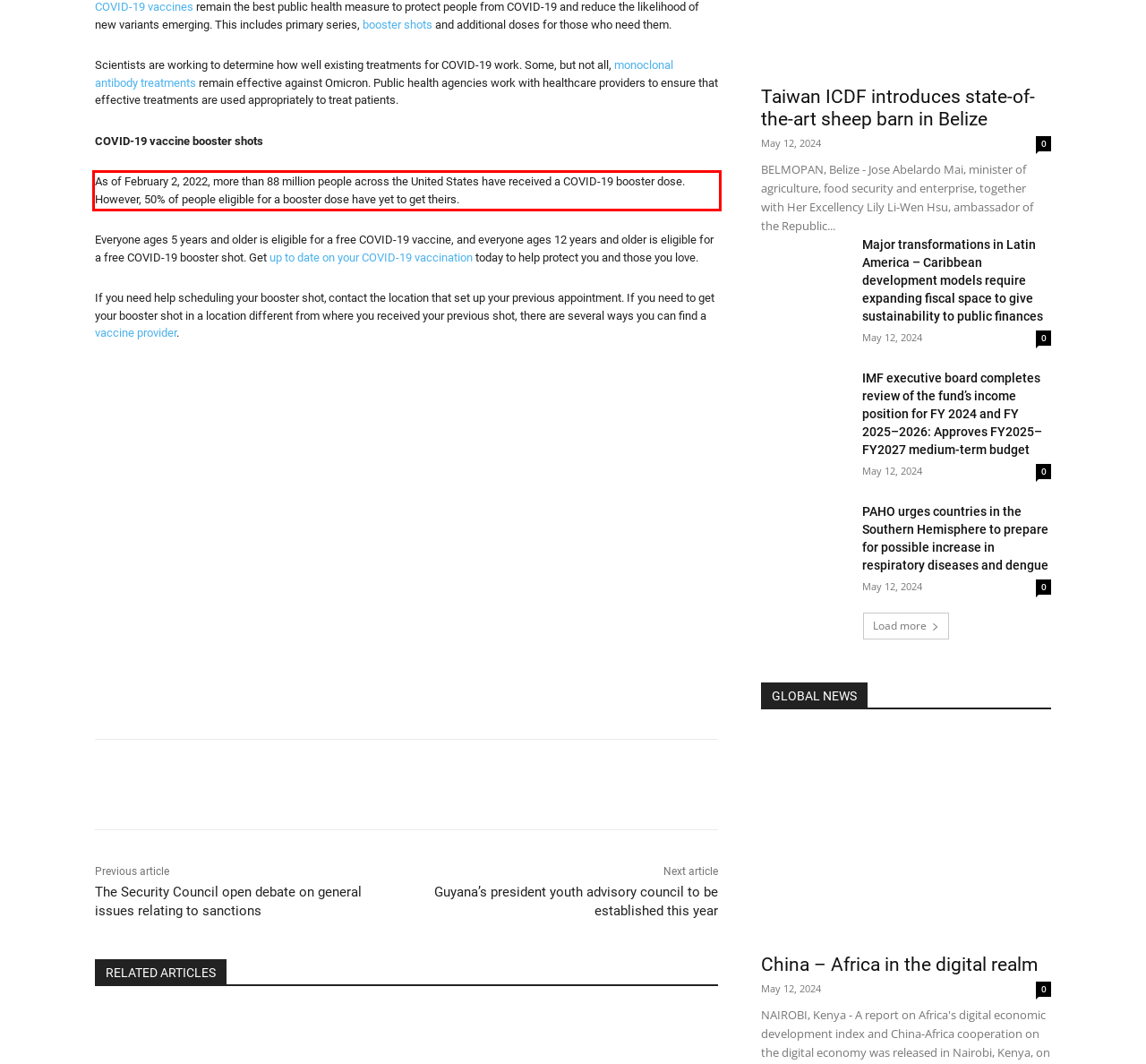Please look at the webpage screenshot and extract the text enclosed by the red bounding box.

As of February 2, 2022, more than 88 million people across the United States have received a COVID-19 booster dose. However, 50% of people eligible for a booster dose have yet to get theirs.